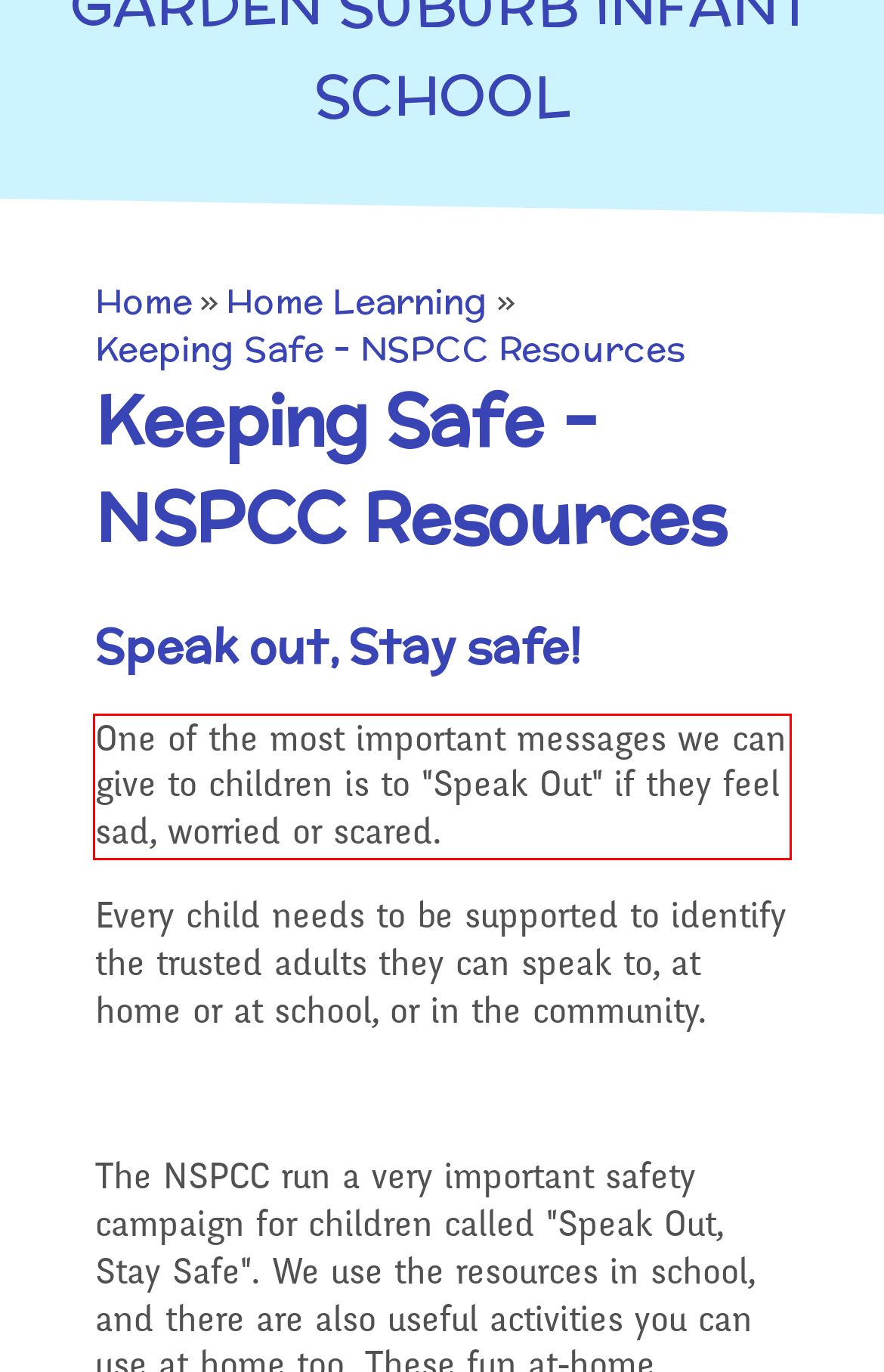Please perform OCR on the text within the red rectangle in the webpage screenshot and return the text content.

One of the most important messages we can give to children is to "Speak Out" if they feel sad, worried or scared.